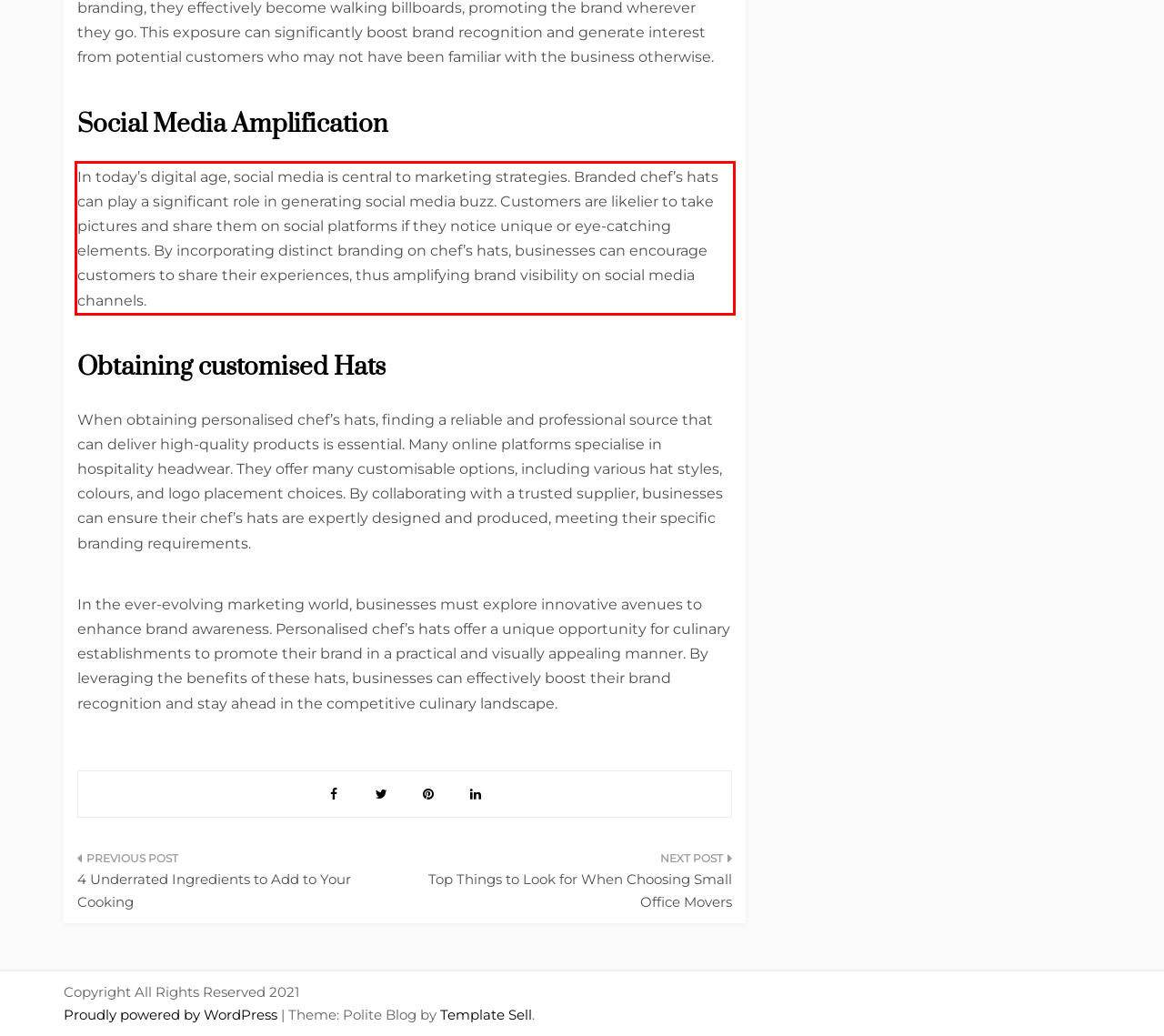In the screenshot of the webpage, find the red bounding box and perform OCR to obtain the text content restricted within this red bounding box.

In today’s digital age, social media is central to marketing strategies. Branded chef’s hats can play a significant role in generating social media buzz. Customers are likelier to take pictures and share them on social platforms if they notice unique or eye-catching elements. By incorporating distinct branding on chef’s hats, businesses can encourage customers to share their experiences, thus amplifying brand visibility on social media channels.